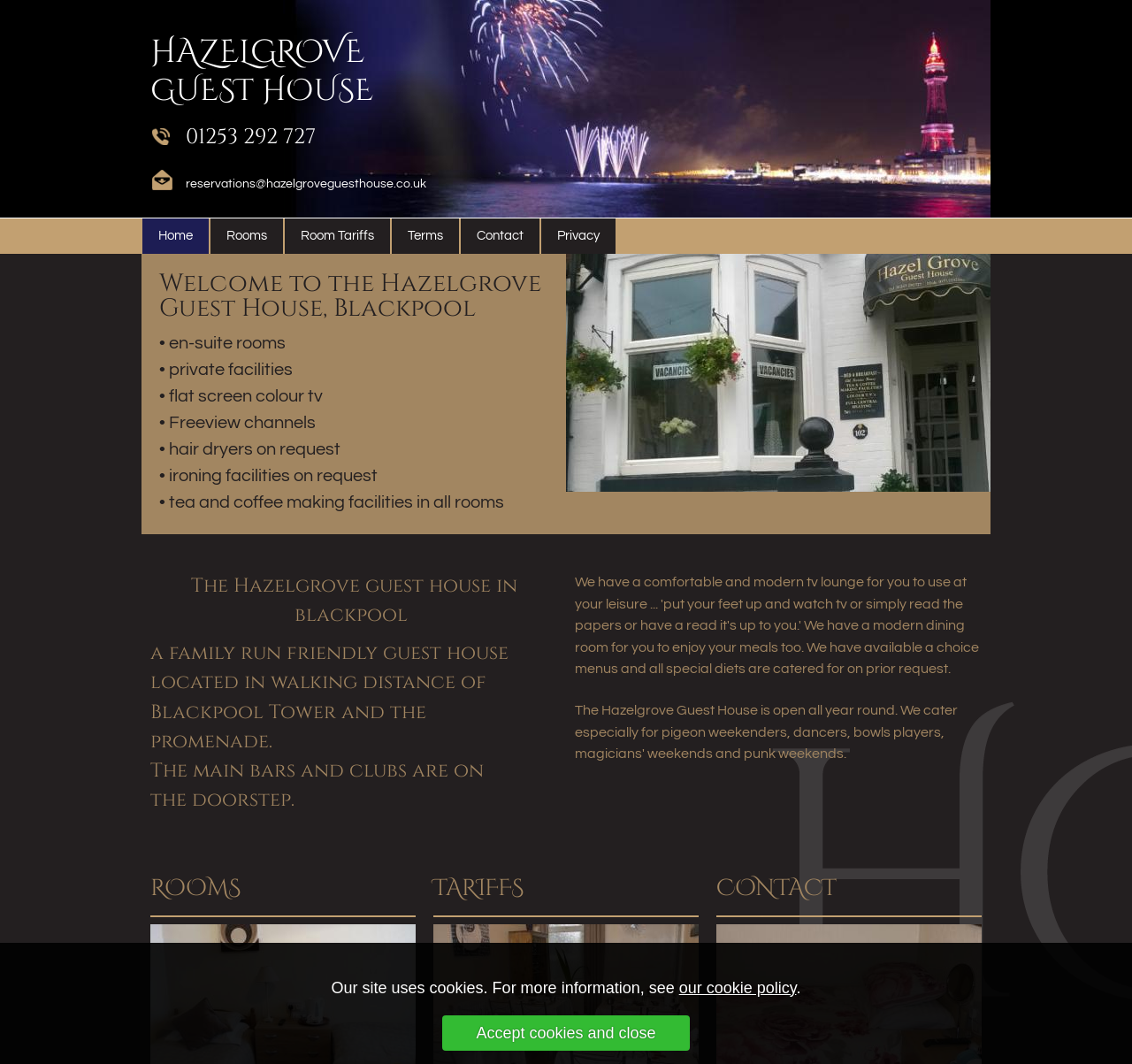Predict the bounding box coordinates of the UI element that matches this description: "our cookie policy". The coordinates should be in the format [left, top, right, bottom] with each value between 0 and 1.

[0.6, 0.92, 0.703, 0.936]